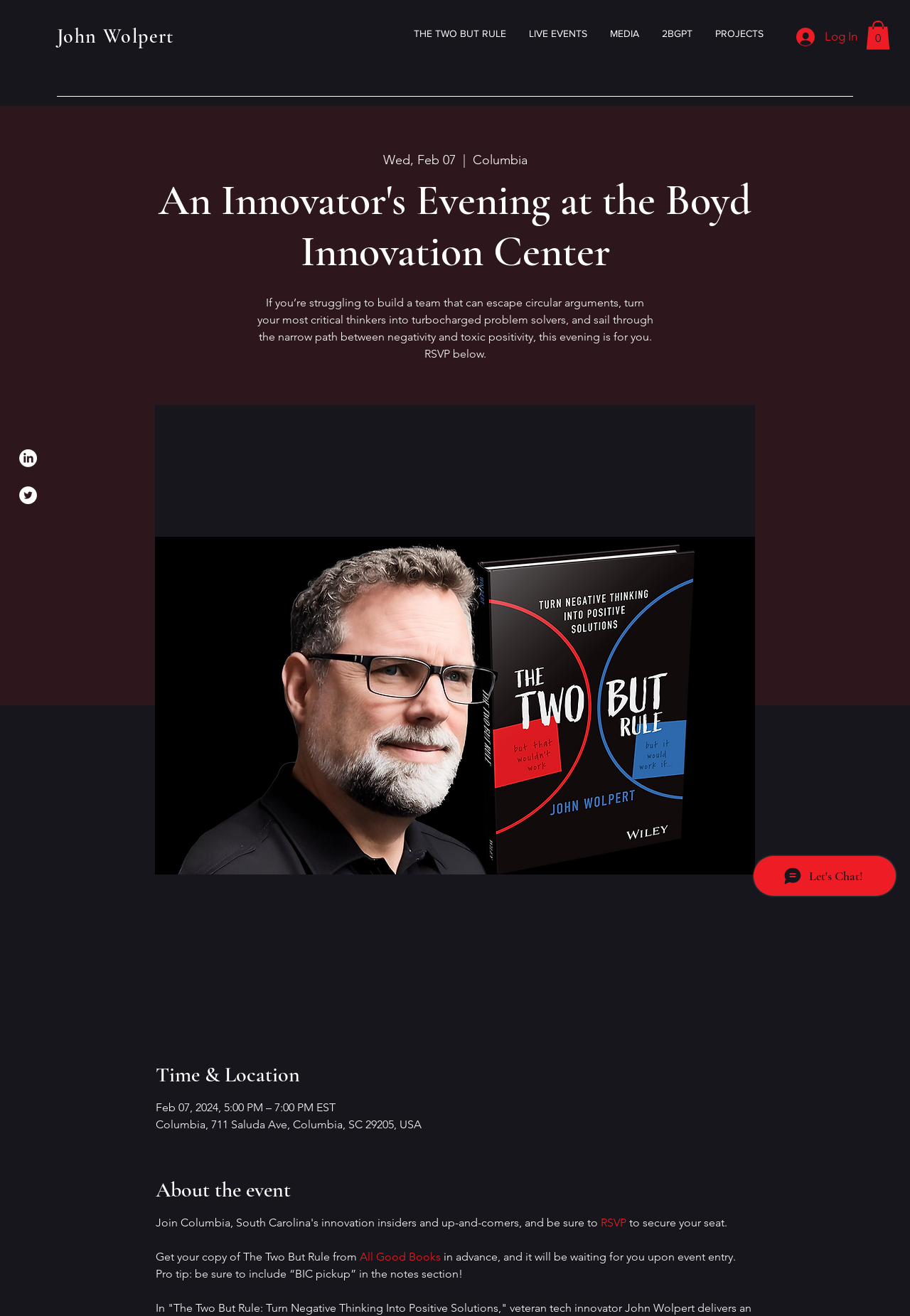Specify the bounding box coordinates of the area that needs to be clicked to achieve the following instruction: "Click on the Log In button".

[0.864, 0.018, 0.938, 0.038]